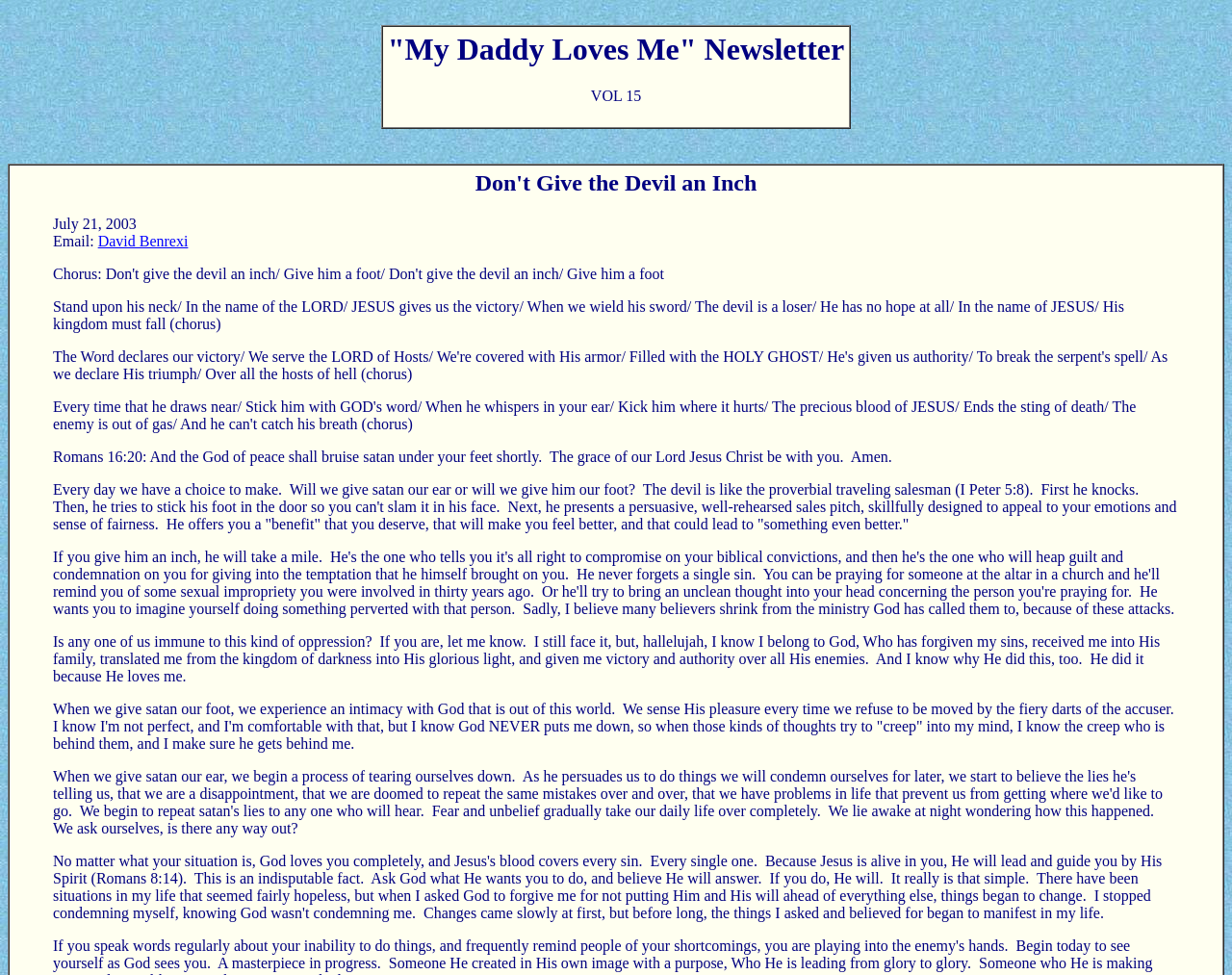Use a single word or phrase to answer this question: 
Who is the author of the newsletter?

David Benrexi